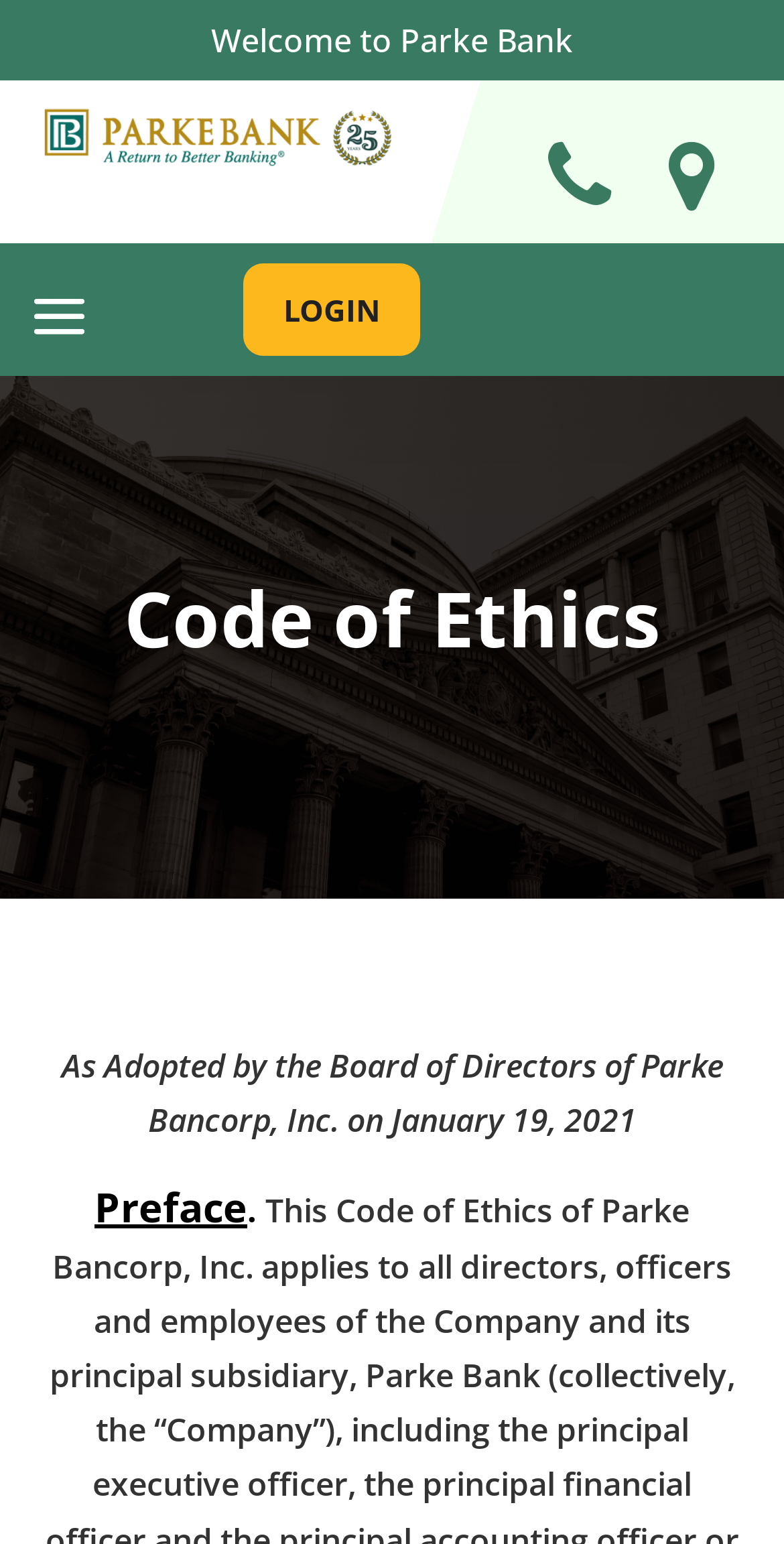What is the title of the section below the heading 'Code of Ethics'?
Please provide a single word or phrase based on the screenshot.

Preface